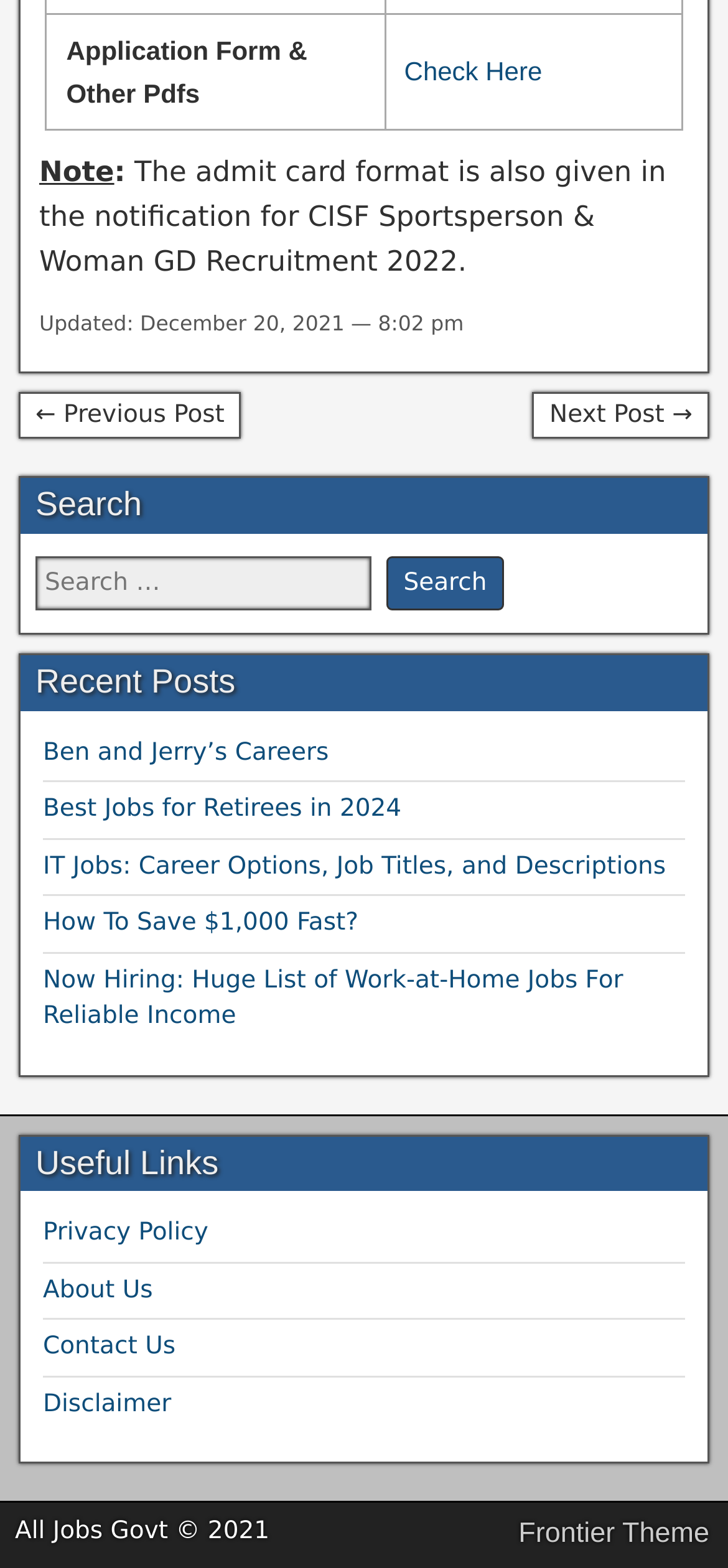Locate the UI element described as follows: "Ben and Jerry’s Careers". Return the bounding box coordinates as four float numbers between 0 and 1 in the order [left, top, right, bottom].

[0.059, 0.471, 0.452, 0.489]